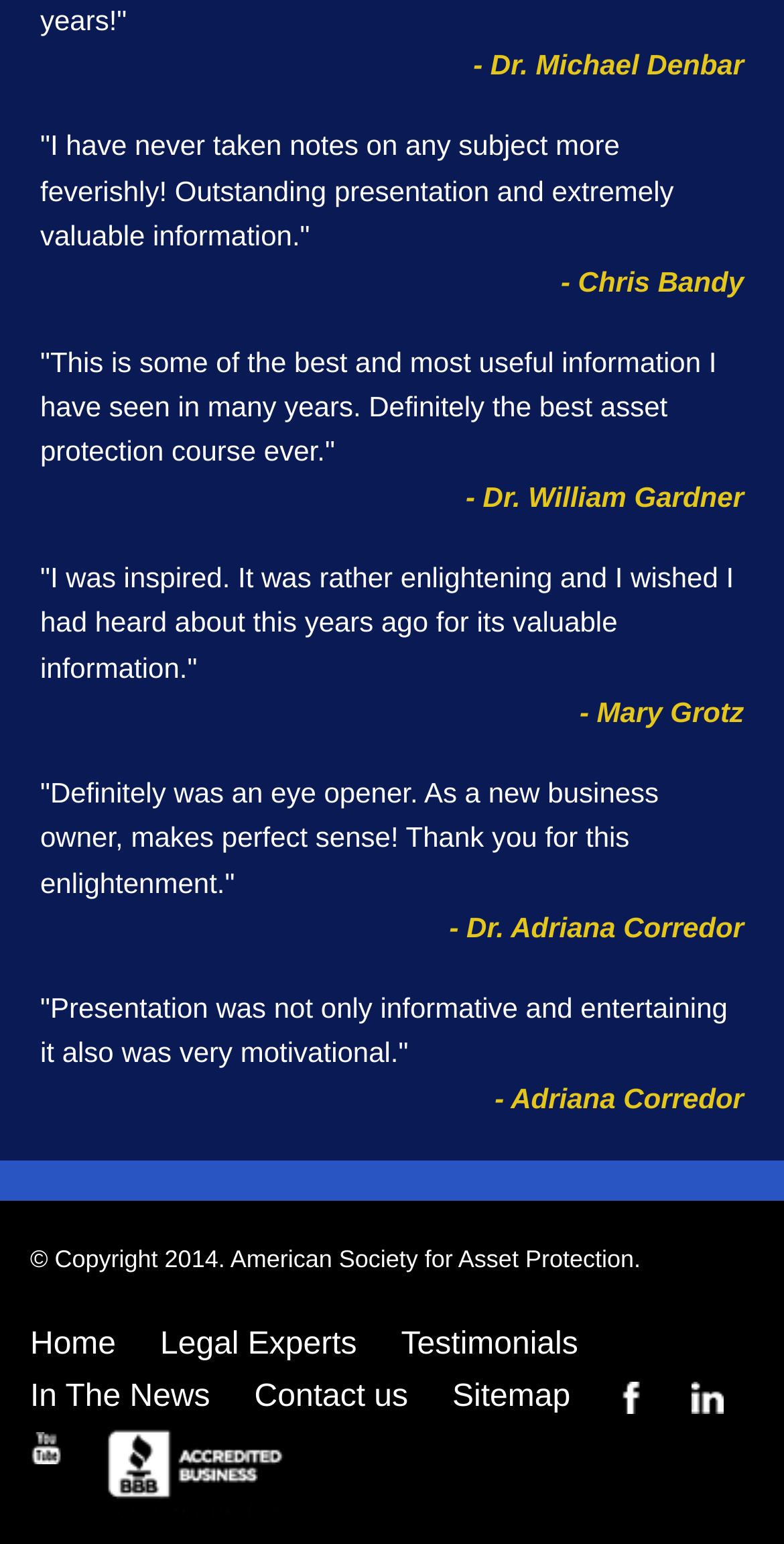Utilize the details in the image to thoroughly answer the following question: How many social media links are there?

I counted the number of link elements that are associated with social media platforms, which are Facebook, Linkdin, and Youtube. There are 3 such links.